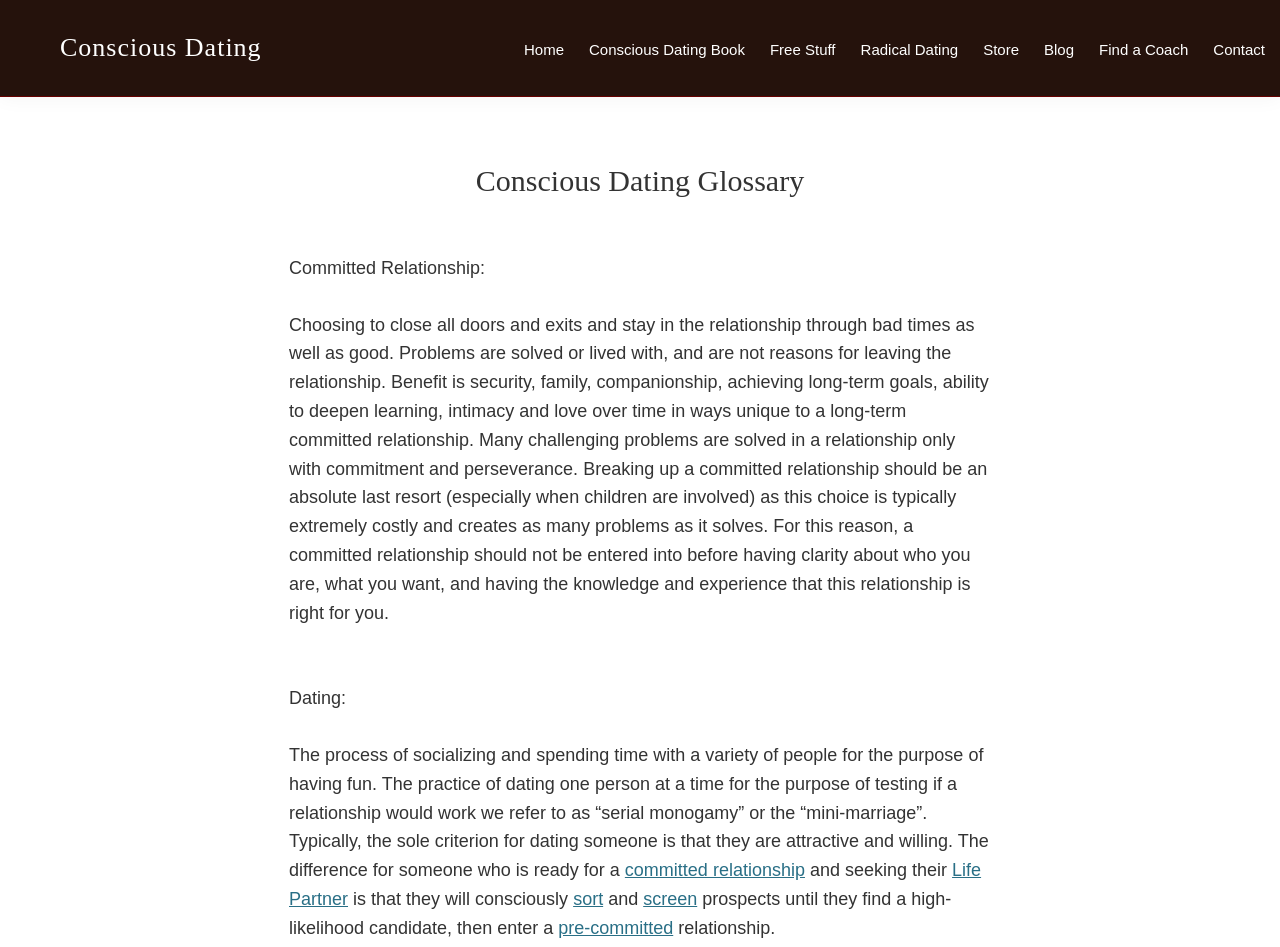Using the information shown in the image, answer the question with as much detail as possible: What is the header of the main content section?

The header of the main content section is 'Conscious Dating Glossary', which is a heading that appears above the definitions of various terms related to conscious dating.